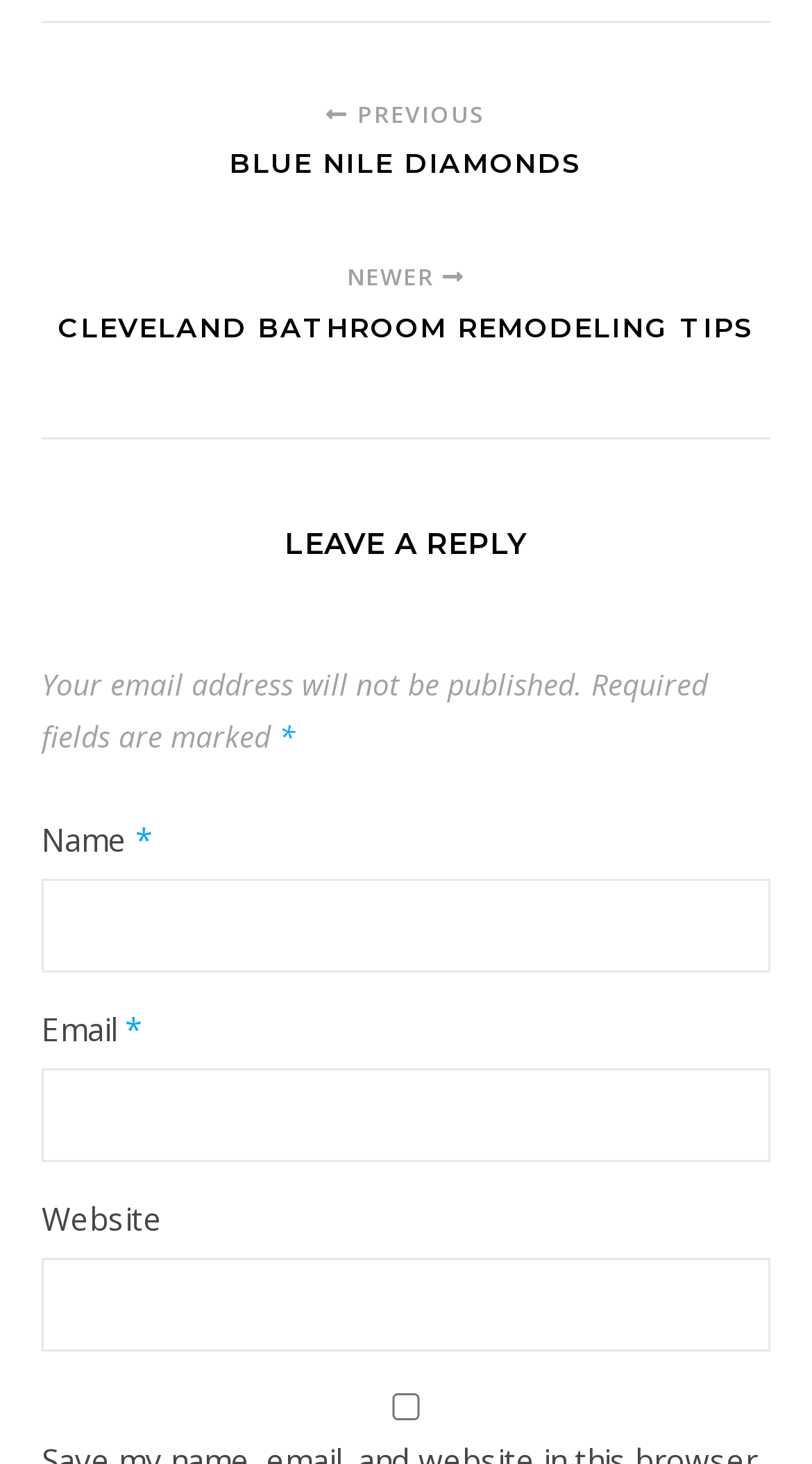Answer the question below with a single word or a brief phrase: 
What is required to leave a reply?

Name and Email